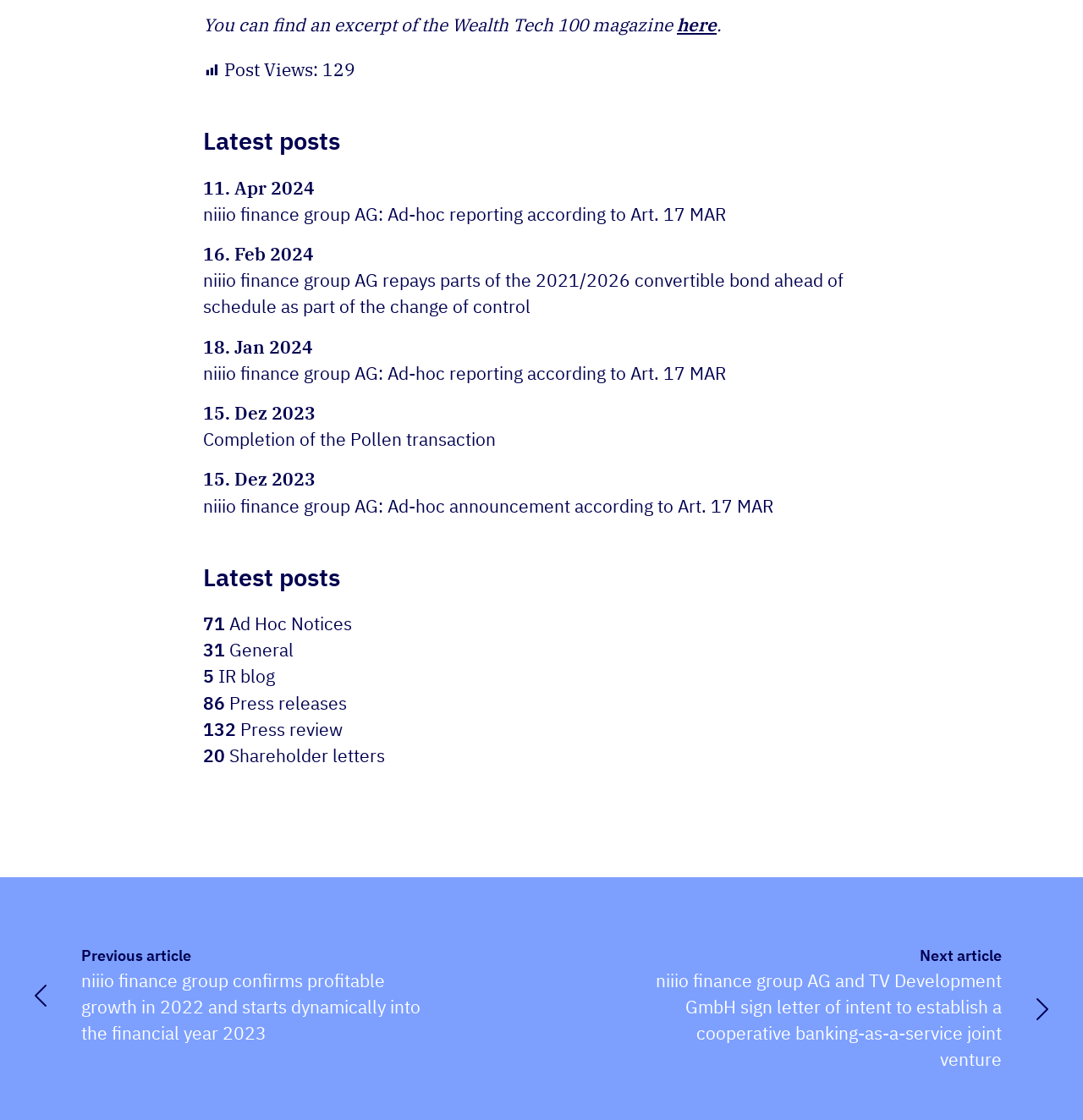Find the bounding box of the UI element described as: "here". The bounding box coordinates should be given as four float values between 0 and 1, i.e., [left, top, right, bottom].

[0.625, 0.012, 0.662, 0.032]